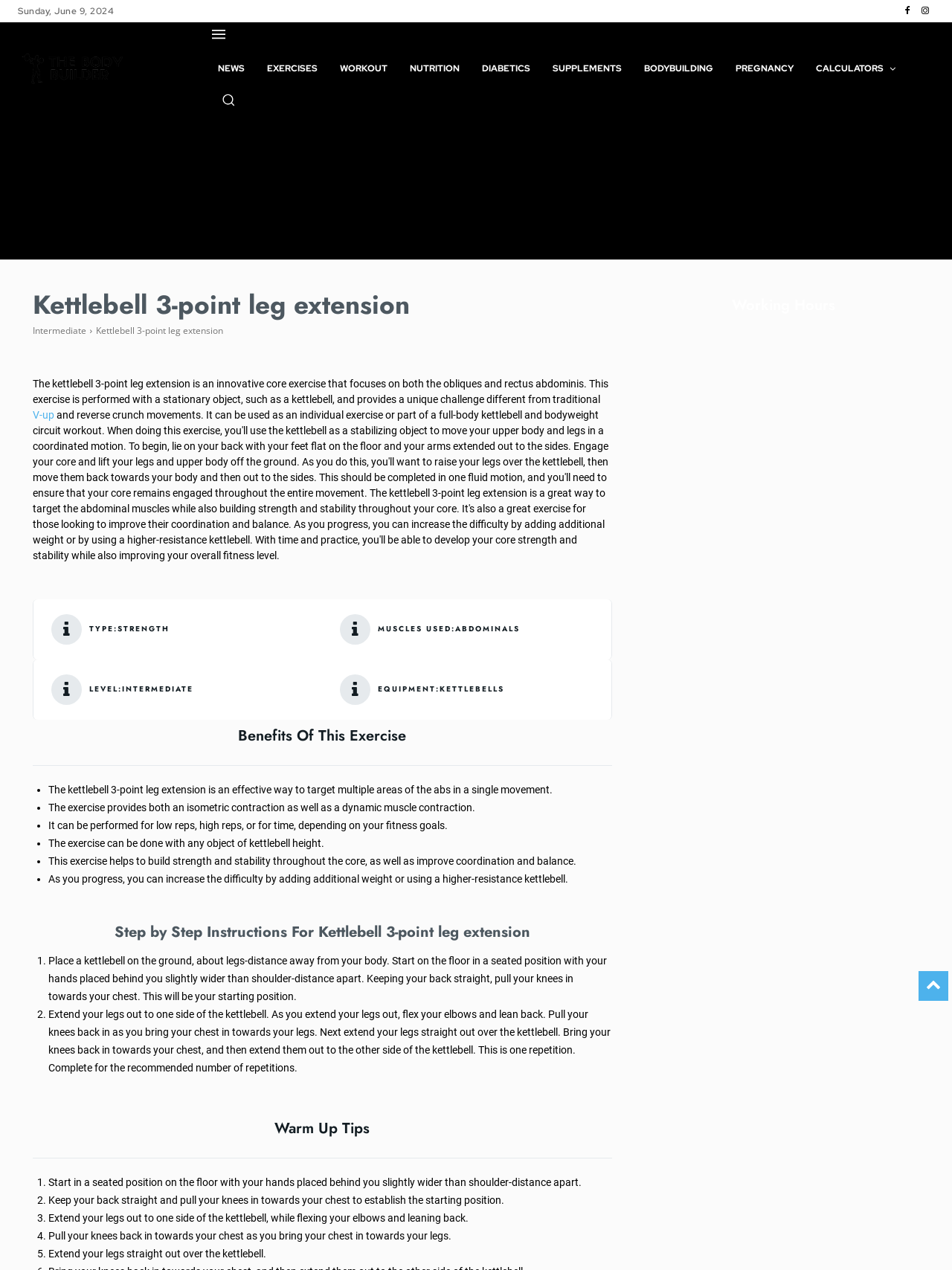Could you identify the text that serves as the heading for this webpage?

Kettlebell 3-point leg extension